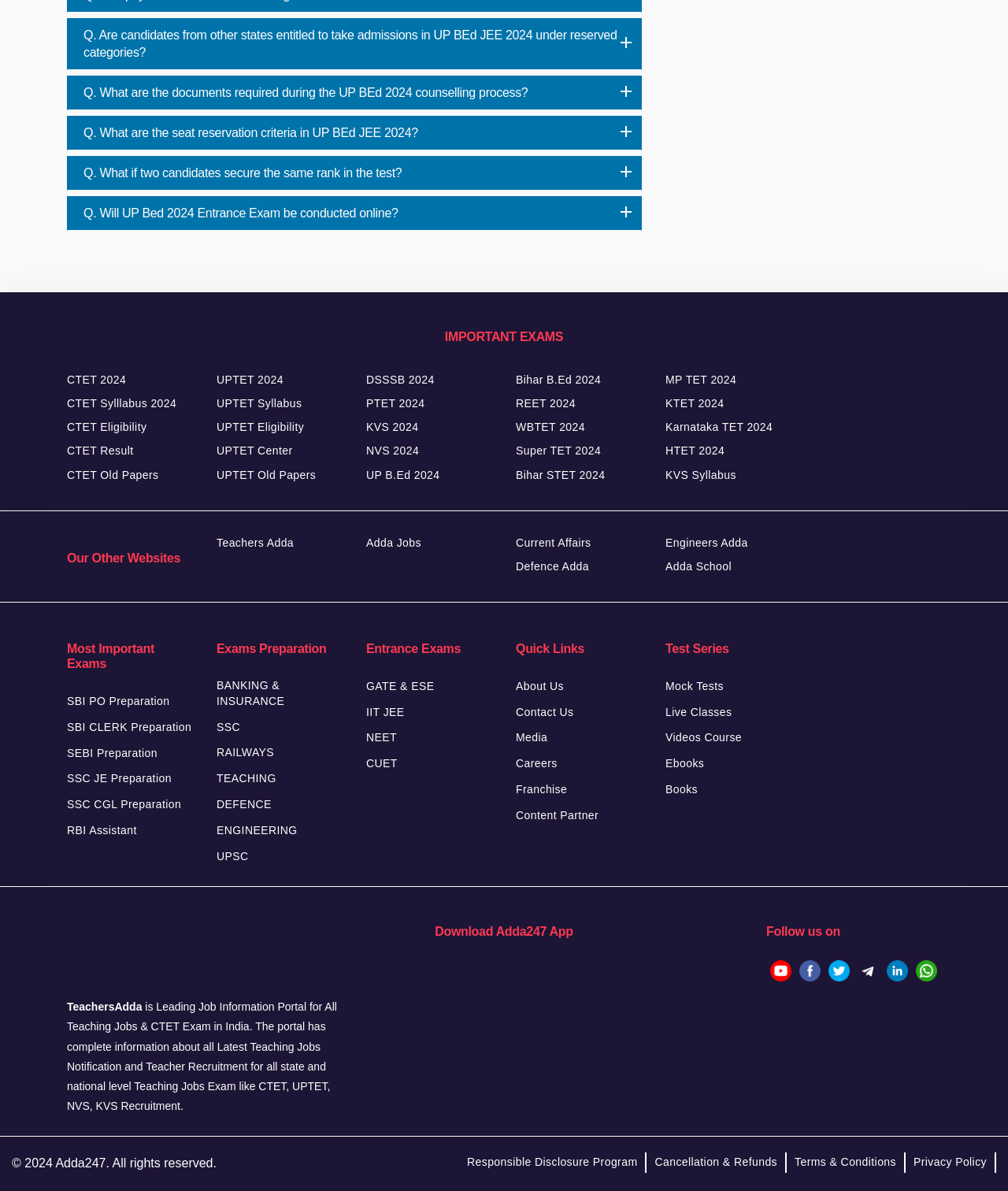Determine the bounding box for the HTML element described here: "Books". The coordinates should be given as [left, top, right, bottom] with each number being a float between 0 and 1.

[0.66, 0.654, 0.692, 0.671]